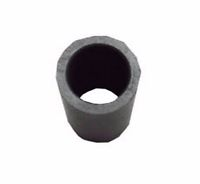Explain the details of the image you are viewing.

This image displays a graphite bushing, which is a key component in the rebuilding of a Sherwood water pump. The bushing, characterized by its cylindrical shape and dark color, plays a crucial role in the functioning of the pump by providing a reliable seal and reducing friction. It is typically made of durable graphite material, known for its excellent lubricating properties and ability to withstand significant wear. According to the information provided, rebuilding the pump requires approximately $45 worth of parts, including this graphite bushing and two oil seals. This specific bushing is referred to as a "carbon" bushing in the original documentation and can be sourced through various online retailers. Its dimensions are specified as having an outer diameter of 0.875 inches, an inner diameter of 0.625 inches, and a length of 1.250 inches.